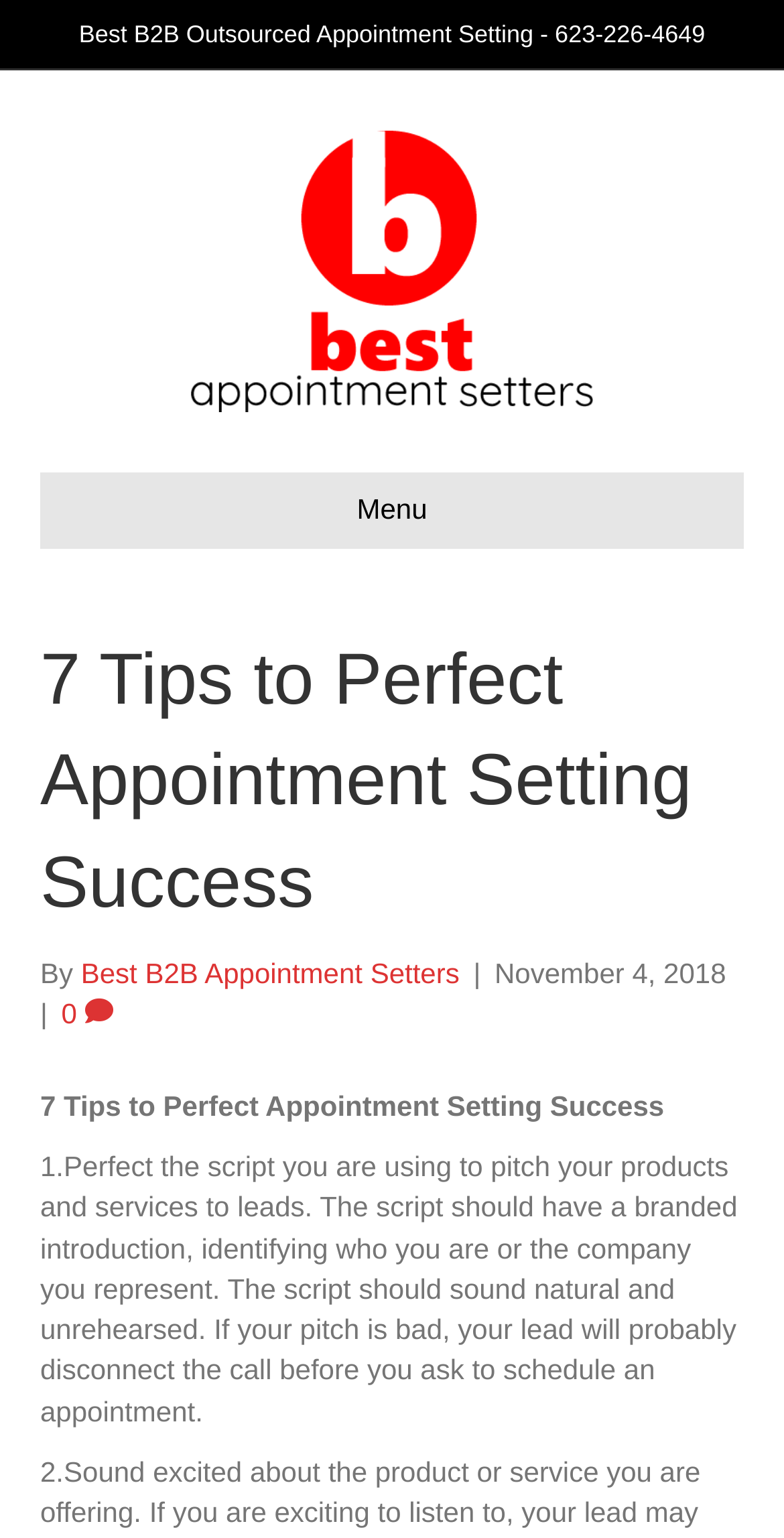Identify the bounding box for the UI element described as: "Menu". Ensure the coordinates are four float numbers between 0 and 1, formatted as [left, top, right, bottom].

[0.051, 0.308, 0.949, 0.357]